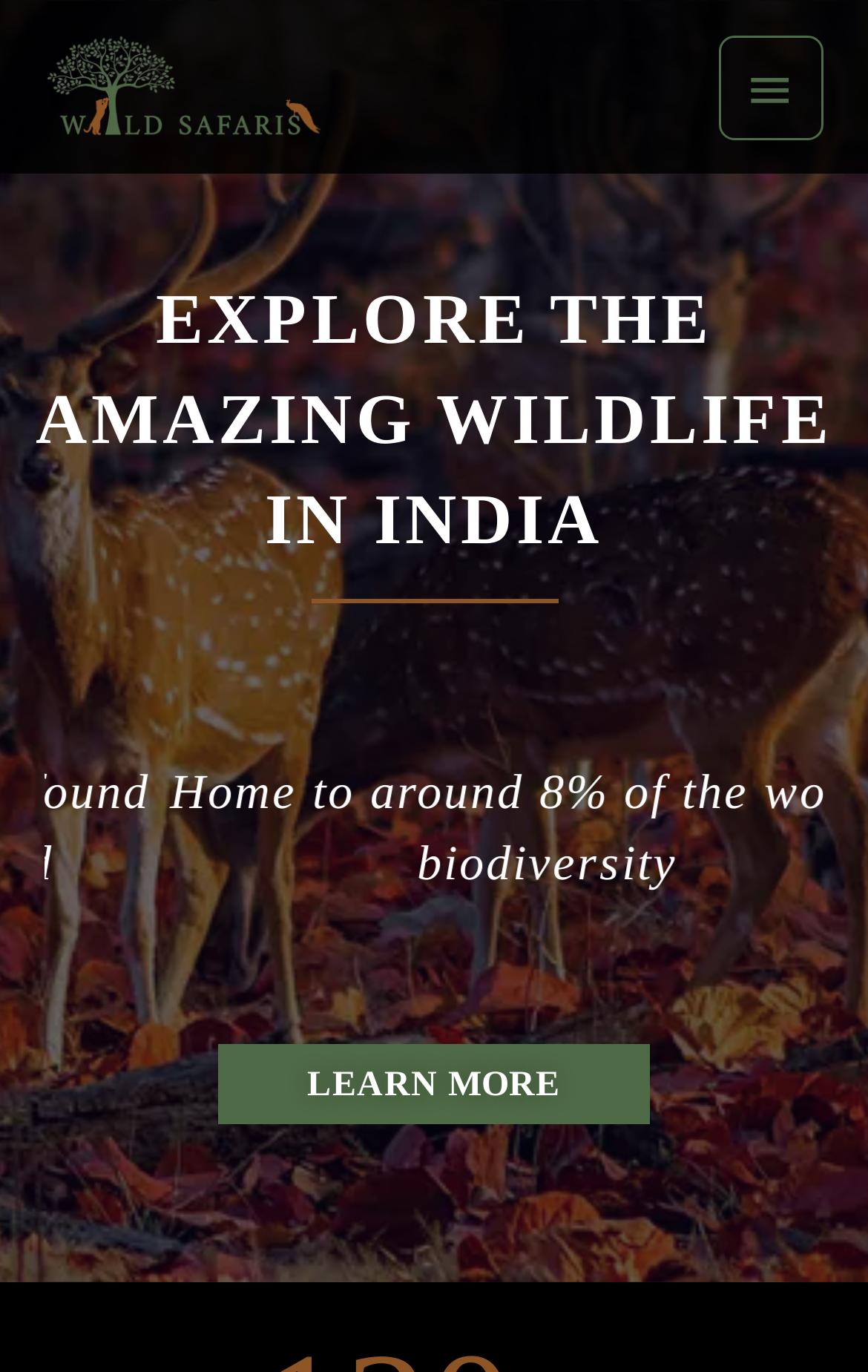Is the main menu expanded by default?
Use the image to answer the question with a single word or phrase.

No